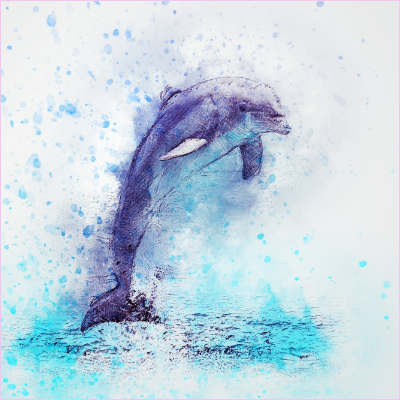Answer this question using a single word or a brief phrase:
What is the dolphin doing in the image?

Leaping out of water